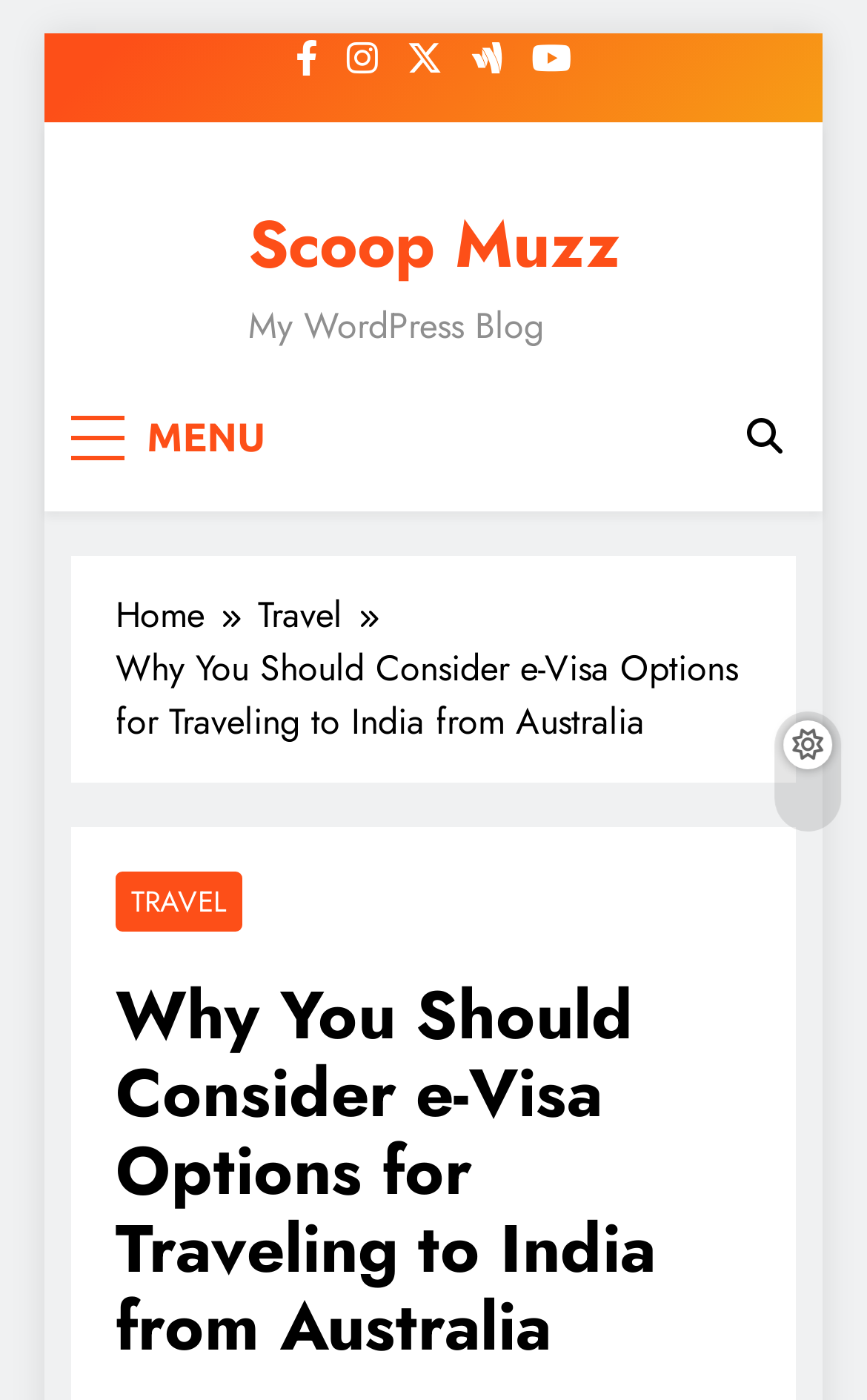How many social media links are there?
Please elaborate on the answer to the question with detailed information.

I counted the number of link elements with Unicode characters (e.g. '', '', etc.) located at the top of the webpage, which are likely social media links.